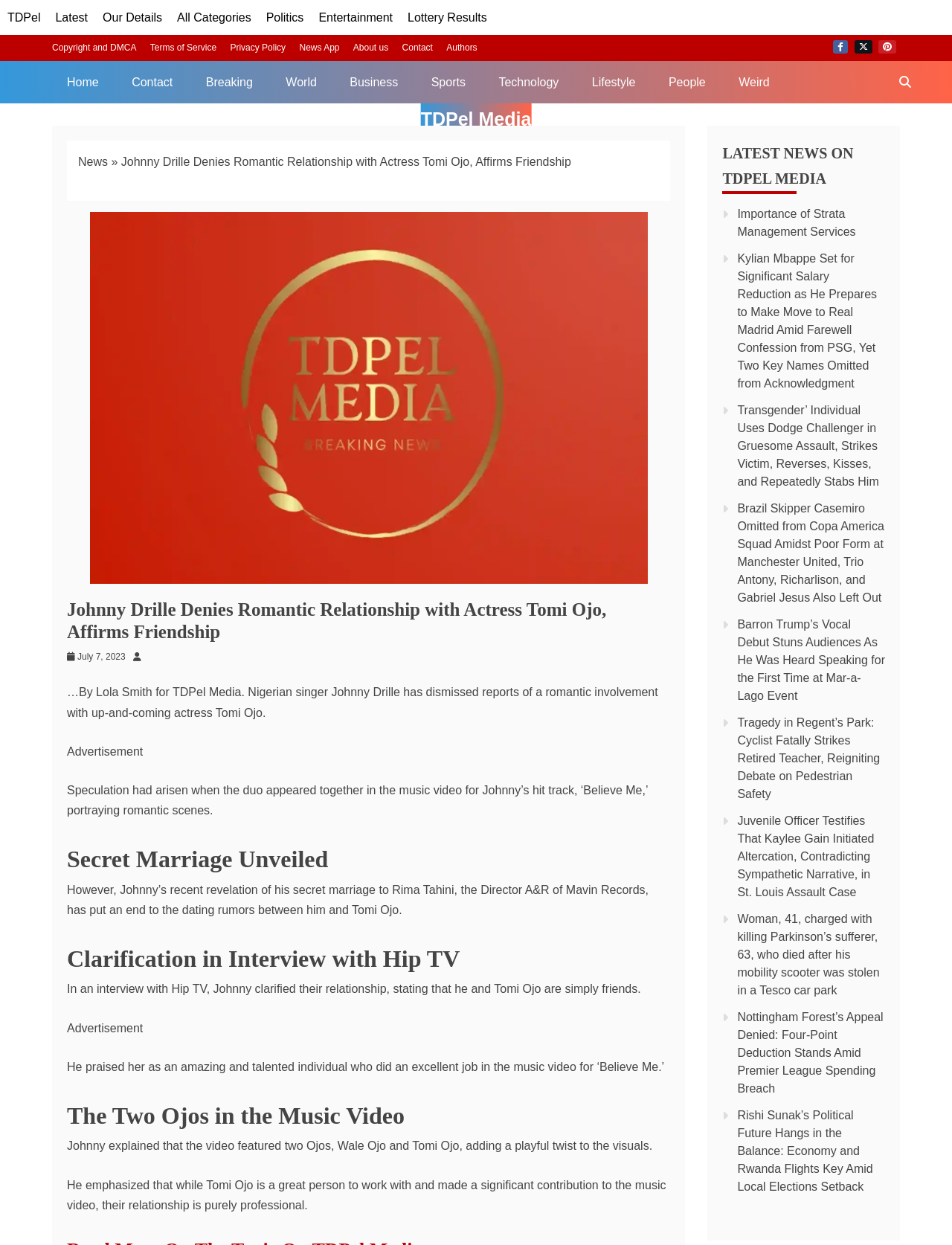What is the name of the singer who denied romantic involvement with Tomi Ojo?
Based on the image, respond with a single word or phrase.

Johnny Drille